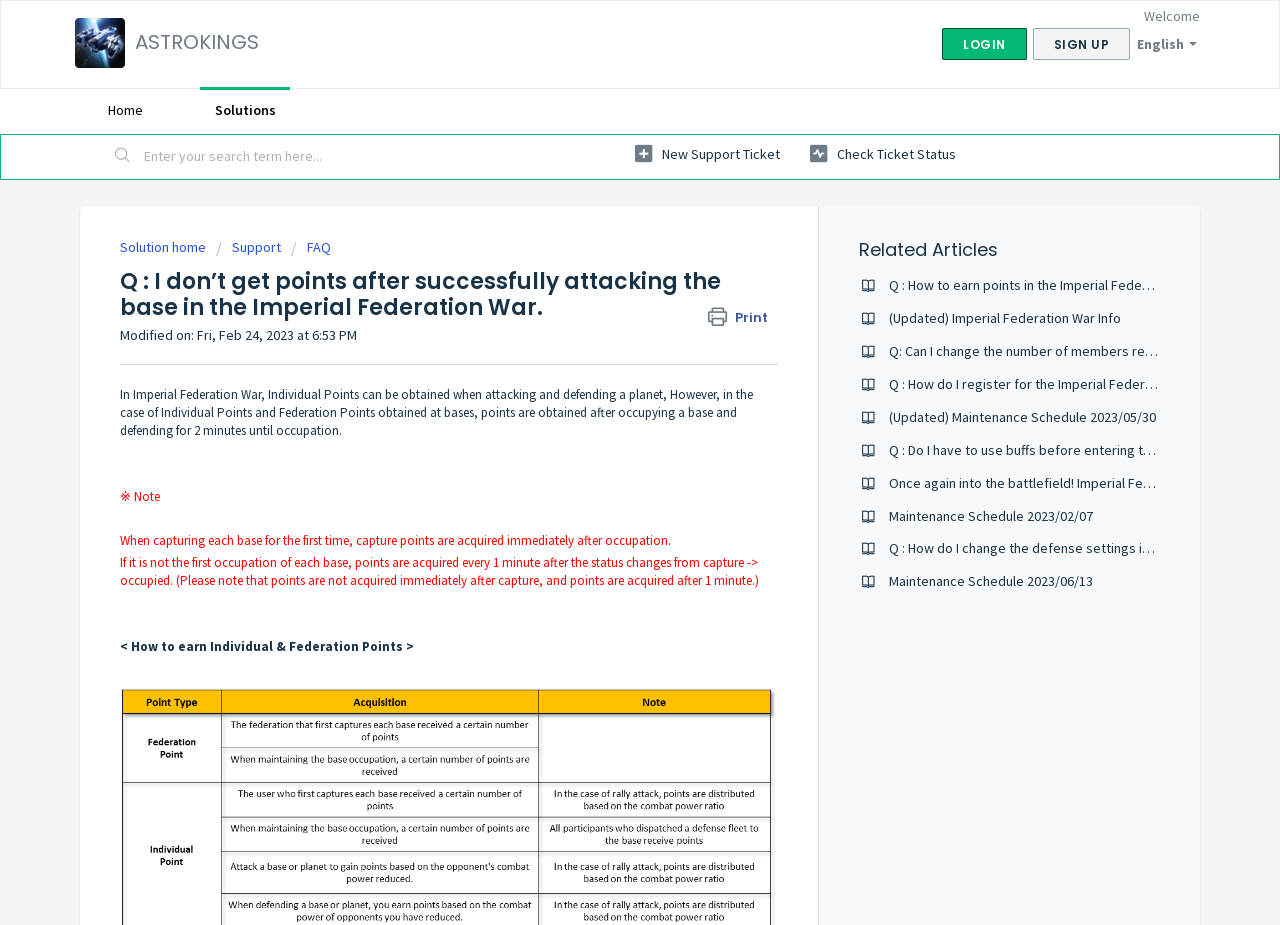Could you locate the bounding box coordinates for the section that should be clicked to accomplish this task: "Read related article about earning points in Imperial Federation War".

[0.695, 0.299, 0.945, 0.318]